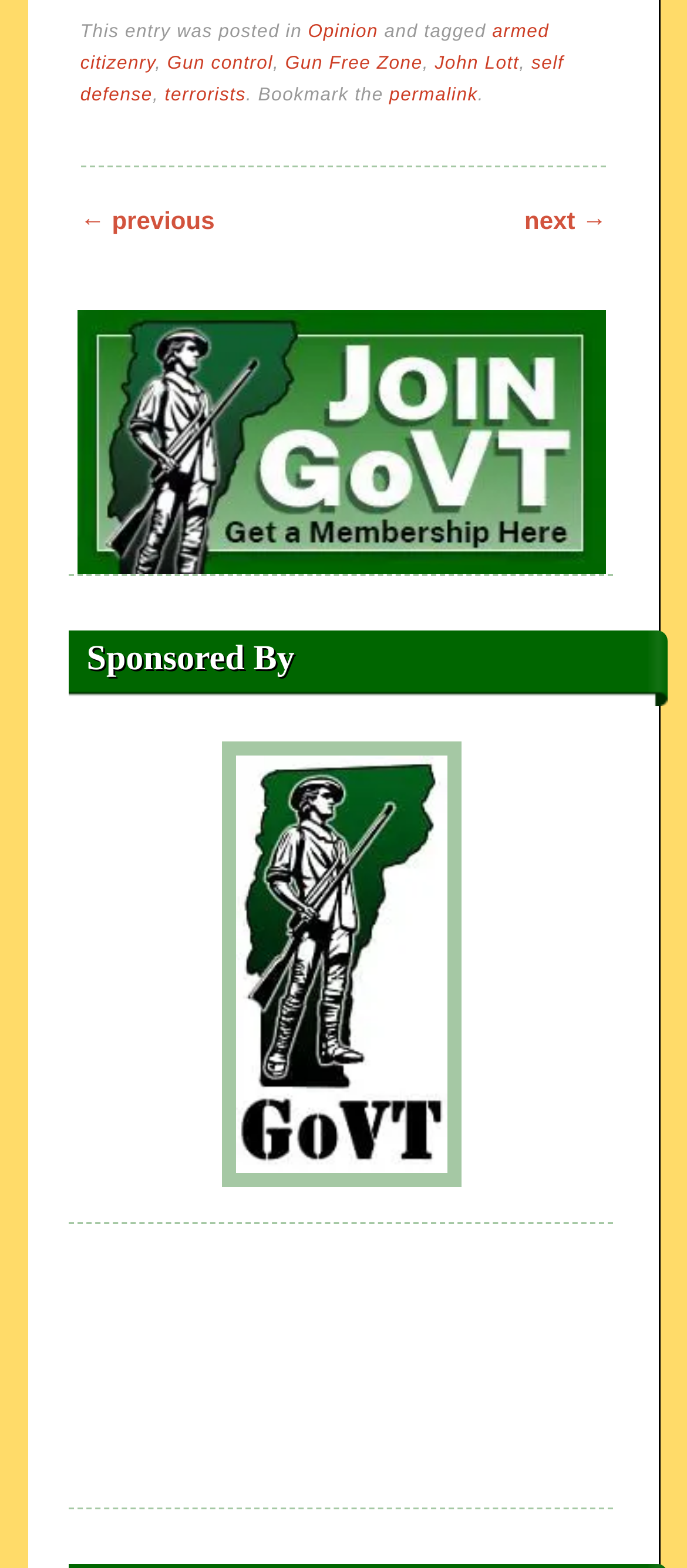Locate the bounding box coordinates of the clickable area needed to fulfill the instruction: "Click on the 'Opinion' link".

[0.448, 0.013, 0.551, 0.027]